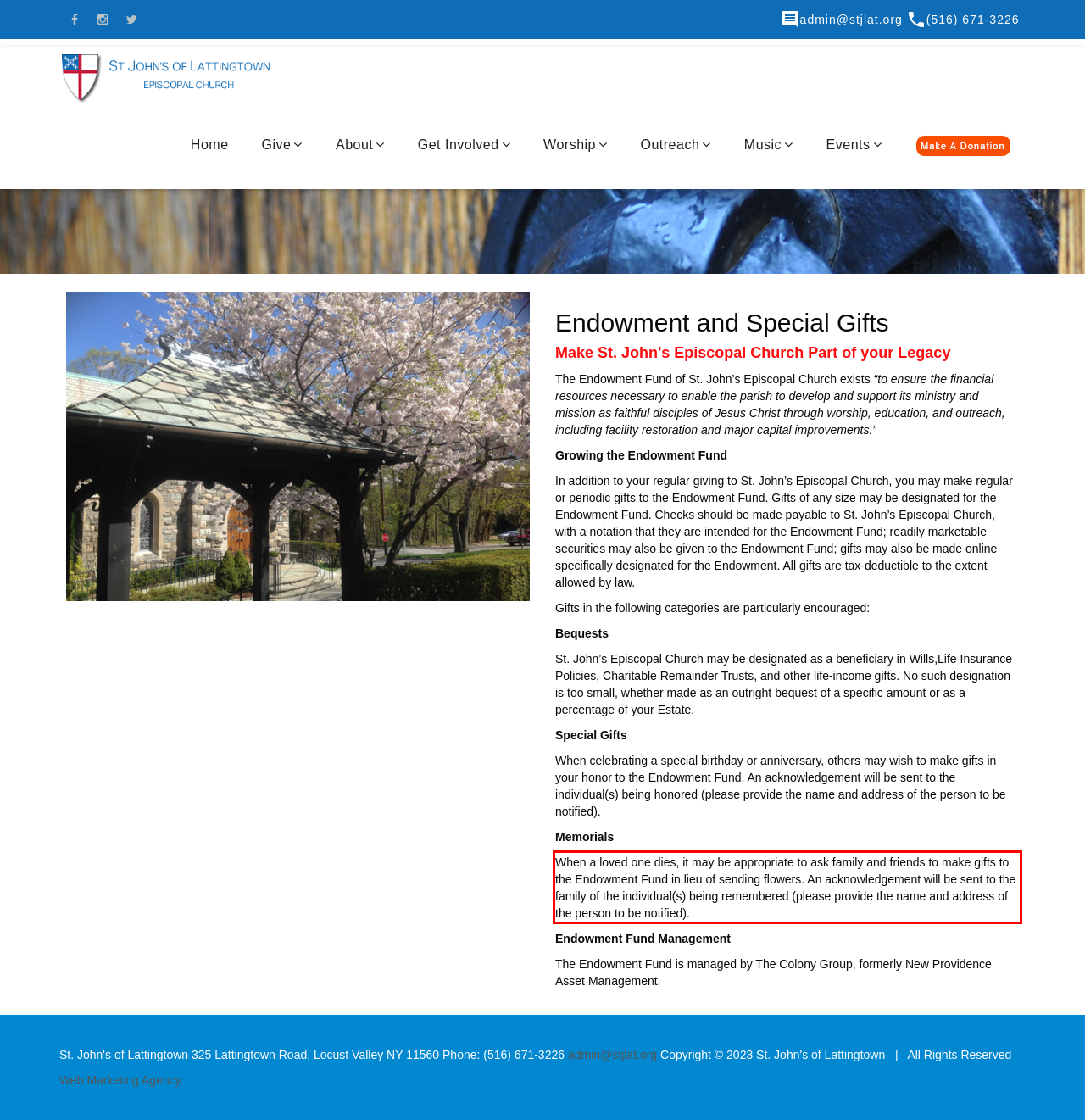Within the screenshot of the webpage, locate the red bounding box and use OCR to identify and provide the text content inside it.

When a loved one dies, it may be appropriate to ask family and friends to make gifts to the Endowment Fund in lieu of sending flowers. An acknowledgement will be sent to the family of the individual(s) being remembered (please provide the name and address of the person to be notified).